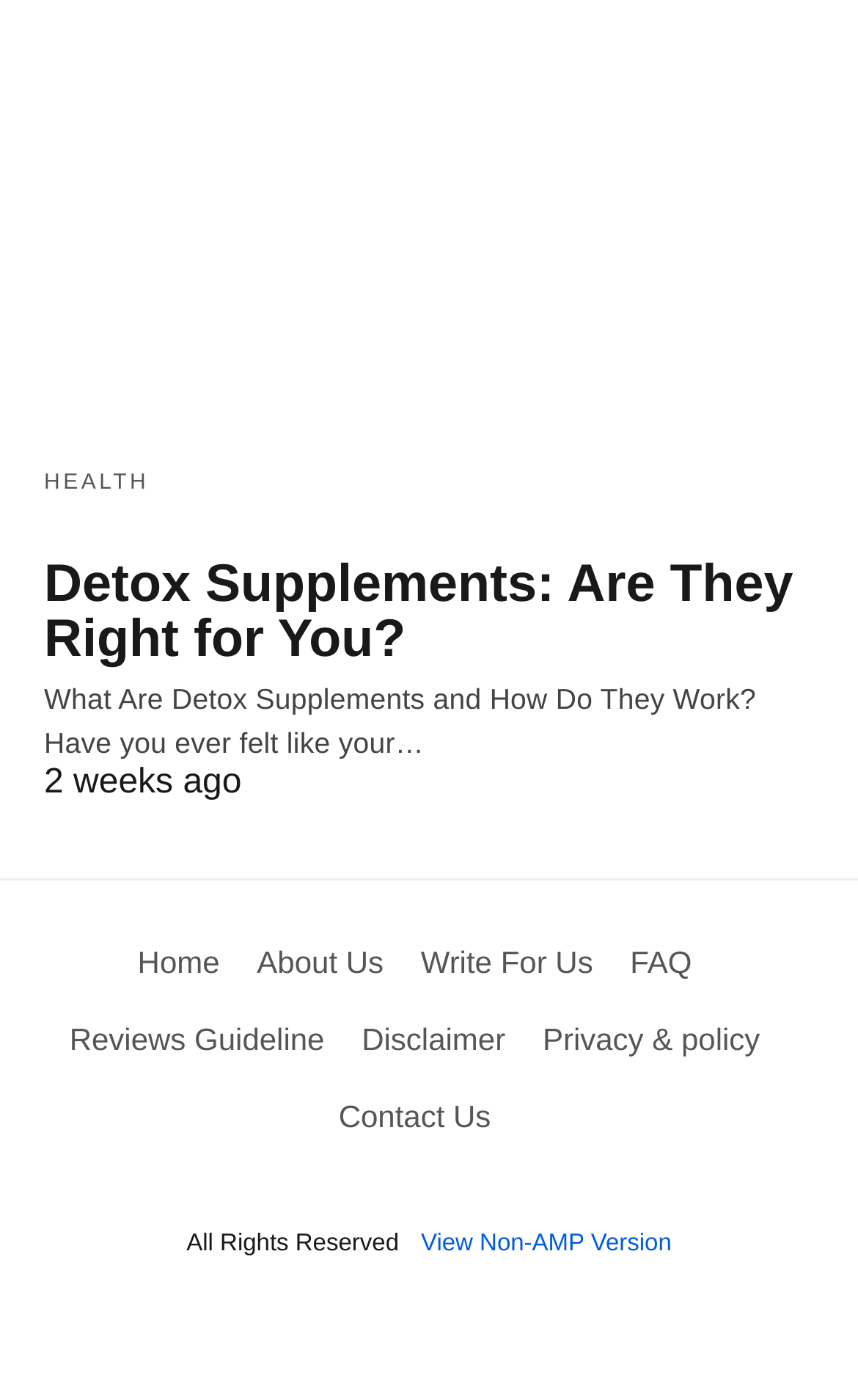Reply to the question with a single word or phrase:
What is the copyright status of the website?

All Rights Reserved